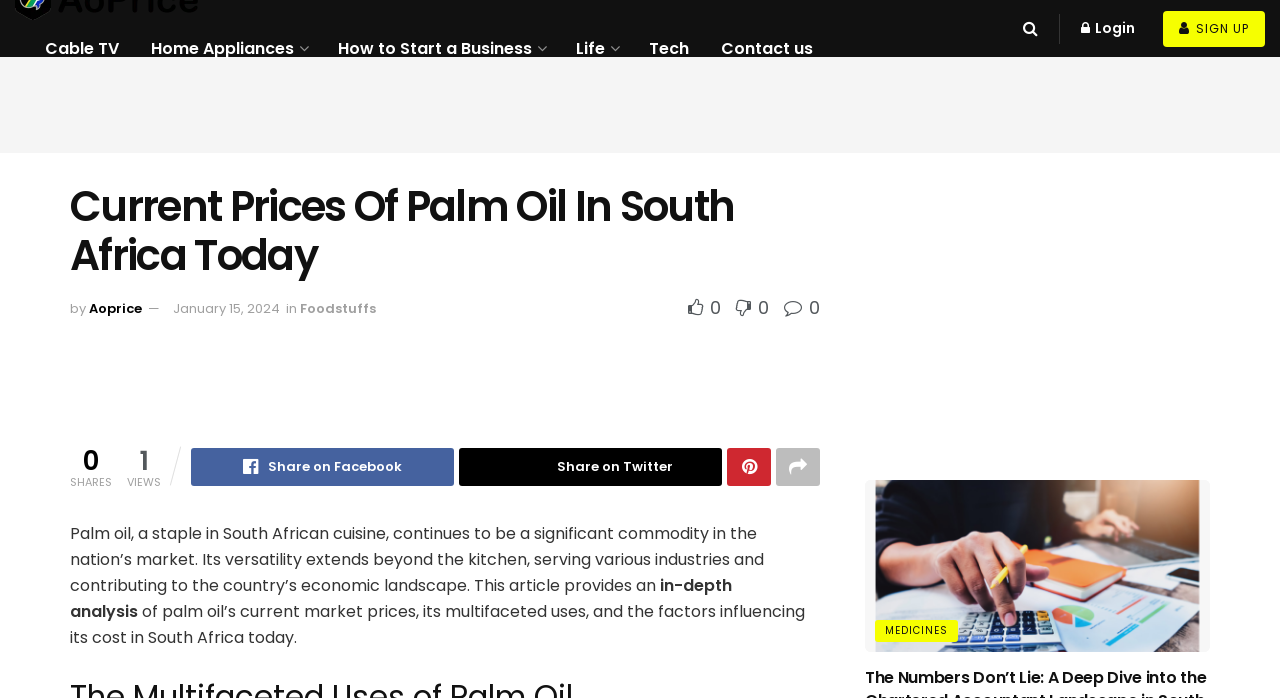Look at the image and write a detailed answer to the question: 
What is the author of the article?

I found the answer by looking at the link element with the text 'Aoprice' which is located next to the text 'by'.